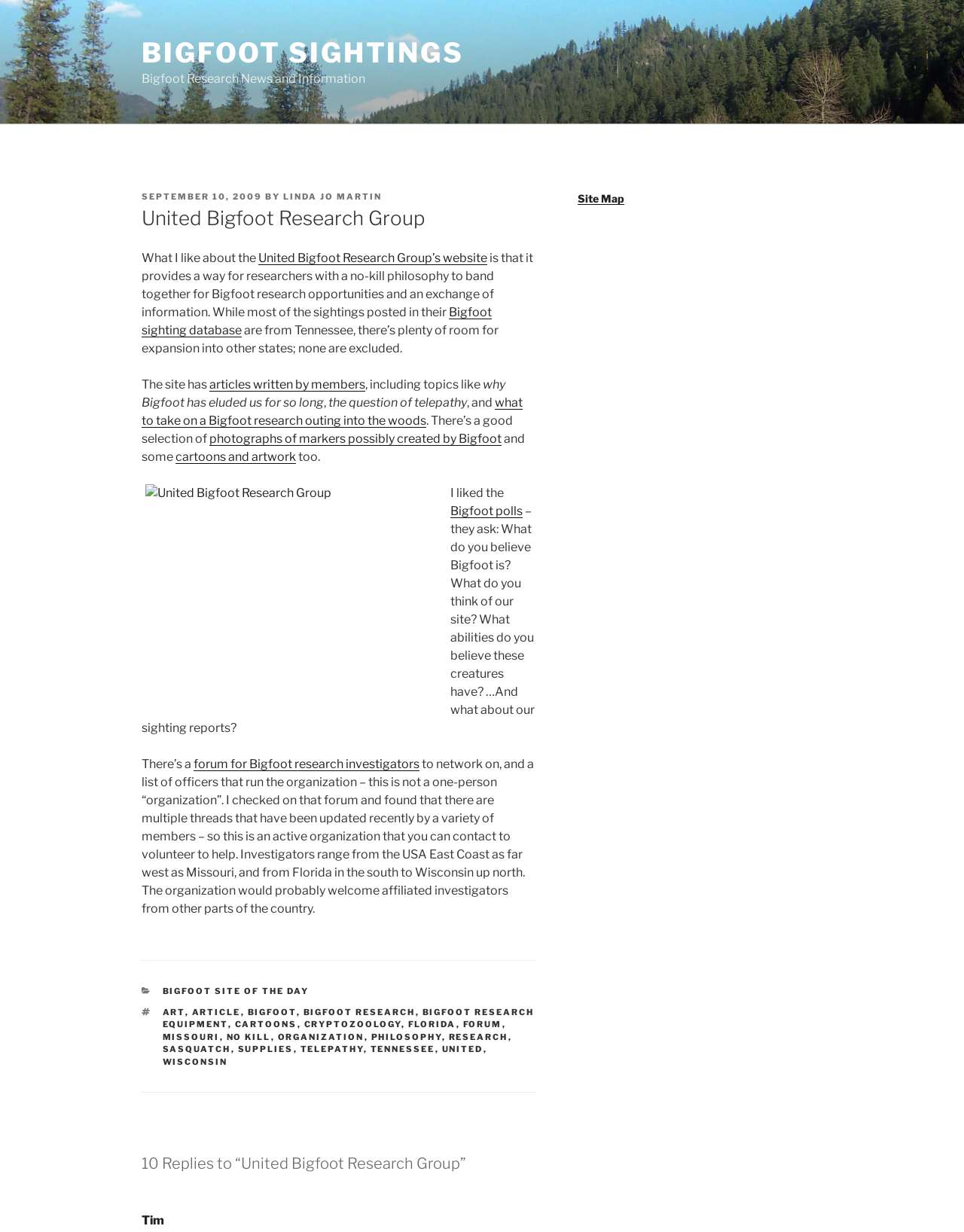Using the information in the image, could you please answer the following question in detail:
Is the United Bigfoot Research Group open to affiliated investigators from other parts of the country?

The webpage mentions that the organization would probably welcome affiliated investigators from other parts of the country, indicating that they are open to collaborations and expansions.